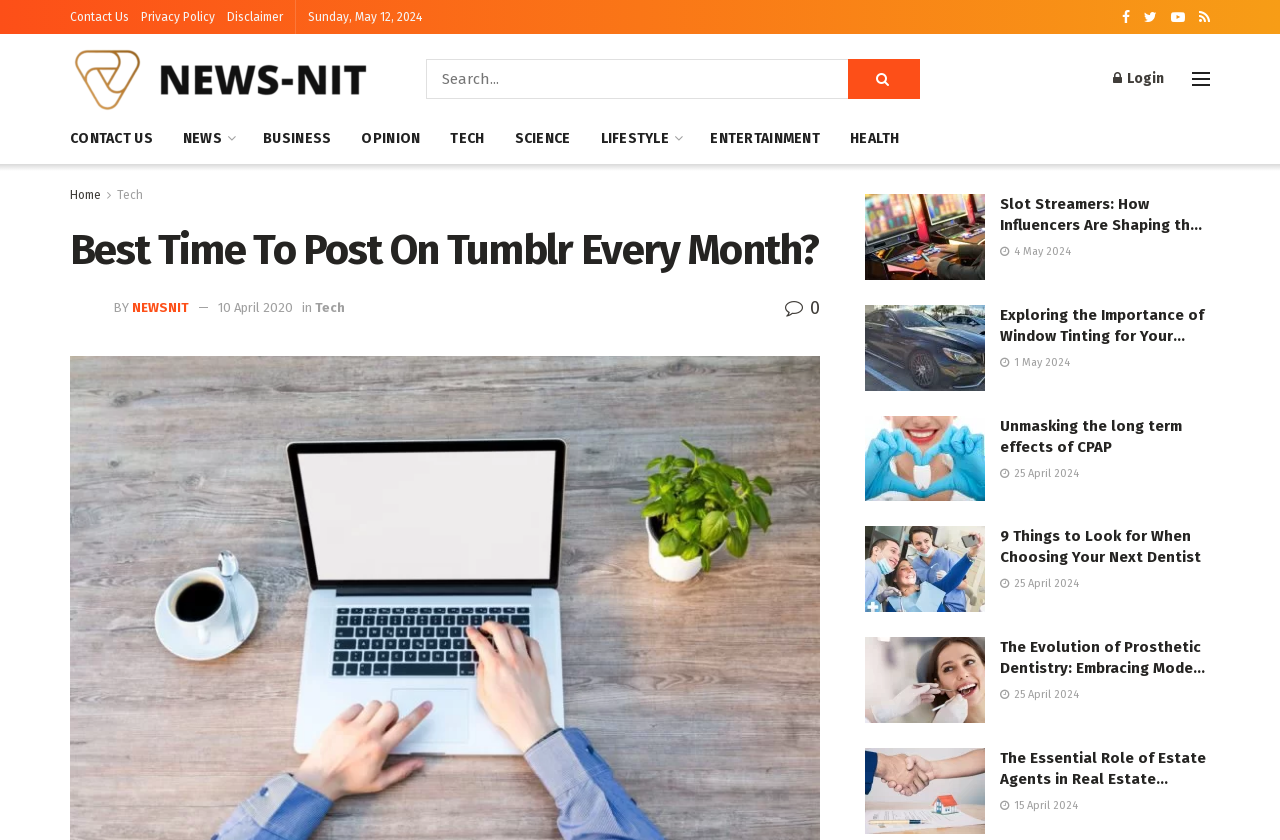Specify the bounding box coordinates of the area that needs to be clicked to achieve the following instruction: "Login to the website".

[0.87, 0.064, 0.909, 0.124]